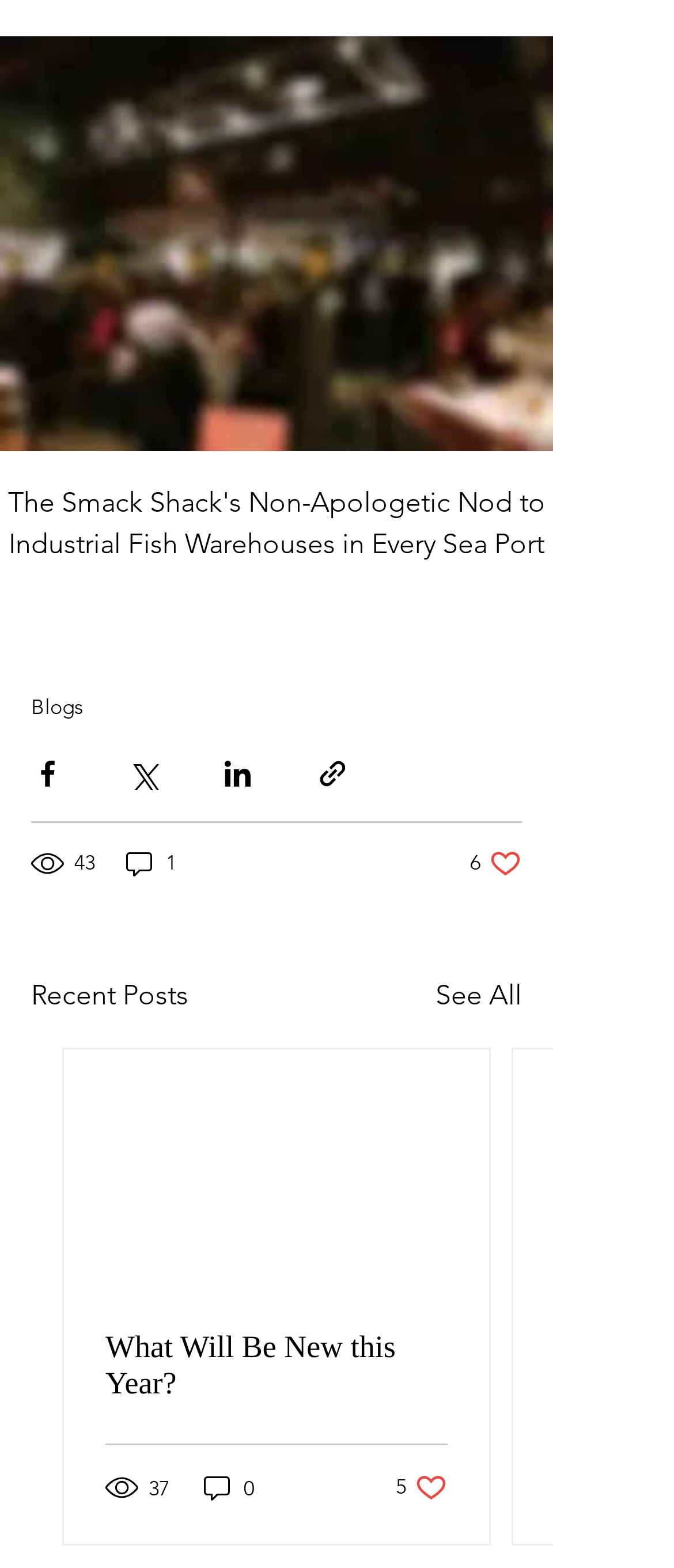Analyze the image and answer the question with as much detail as possible: 
What is the category of the articles on this page?

I found the link element with the text 'Blogs' which is likely to be the category or section of the articles on this page.